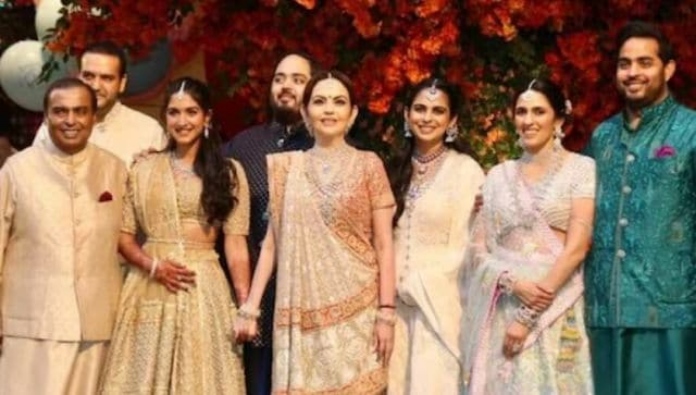Describe in detail everything you see in the image.

The image captures a celebratory moment featuring prominent members of the Ambani family during the pre-wedding functions of Anant Ambani and Radhika Merchant. In the foreground, Anant Ambani holds Radhika Merchant's hand, both adorned in traditional attire, symbolizing their upcoming union. Surrounding them are family members, including Mukesh Ambani, the chairman of Reliance Industries, showcasing their rich cultural heritage through elegant outfits embellished with intricate designs and jewelry. The backdrop, adorned with vibrant flowers, enhances the festive ambiance, setting the stage for the joyous celebration taking place in Jamnagar from March 1-3, 2024. This event highlights the significance of family, tradition, and celebration within Indian culture.